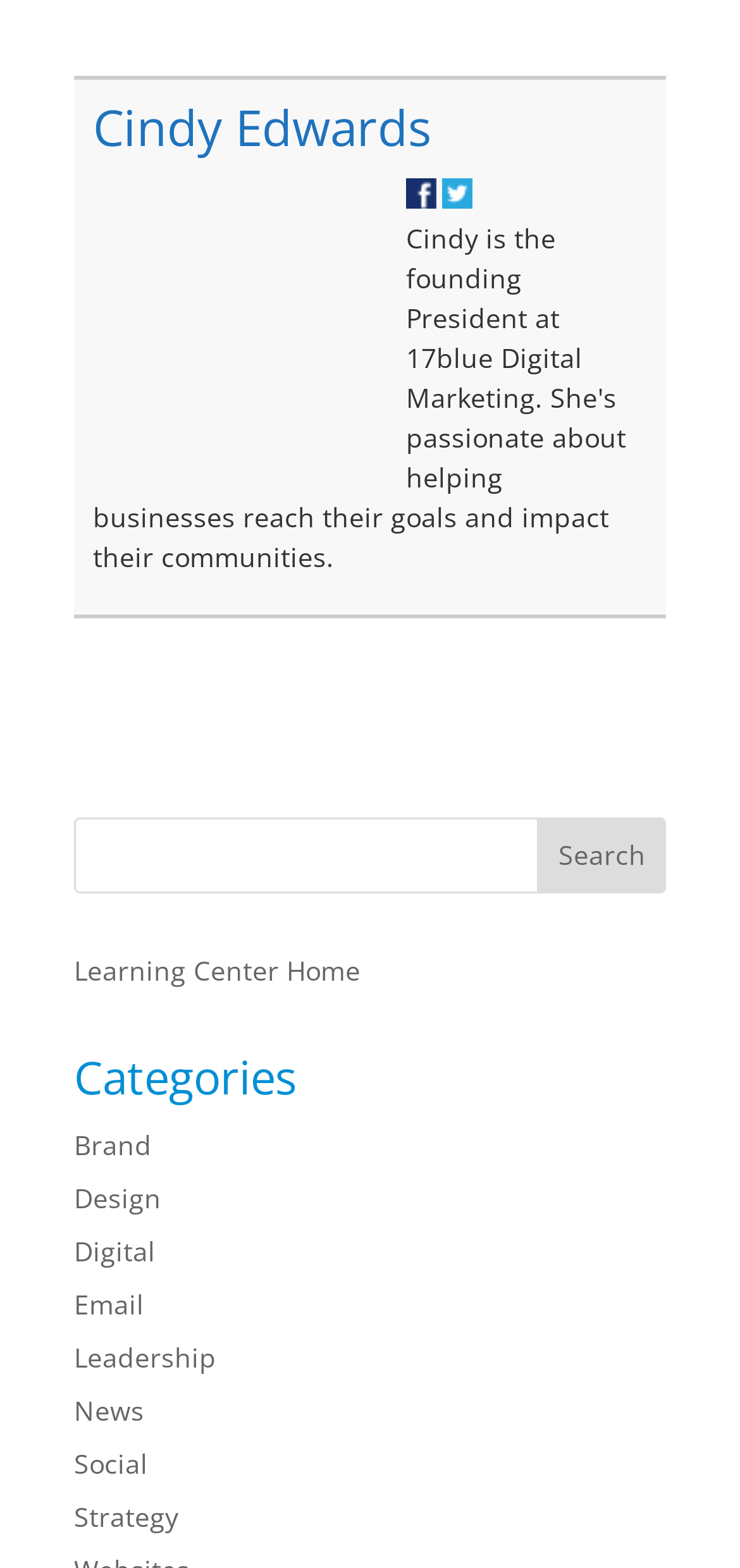Using floating point numbers between 0 and 1, provide the bounding box coordinates in the format (top-left x, top-left y, bottom-right x, bottom-right y). Locate the UI element described here: Cindy Edwards

[0.126, 0.06, 0.582, 0.103]